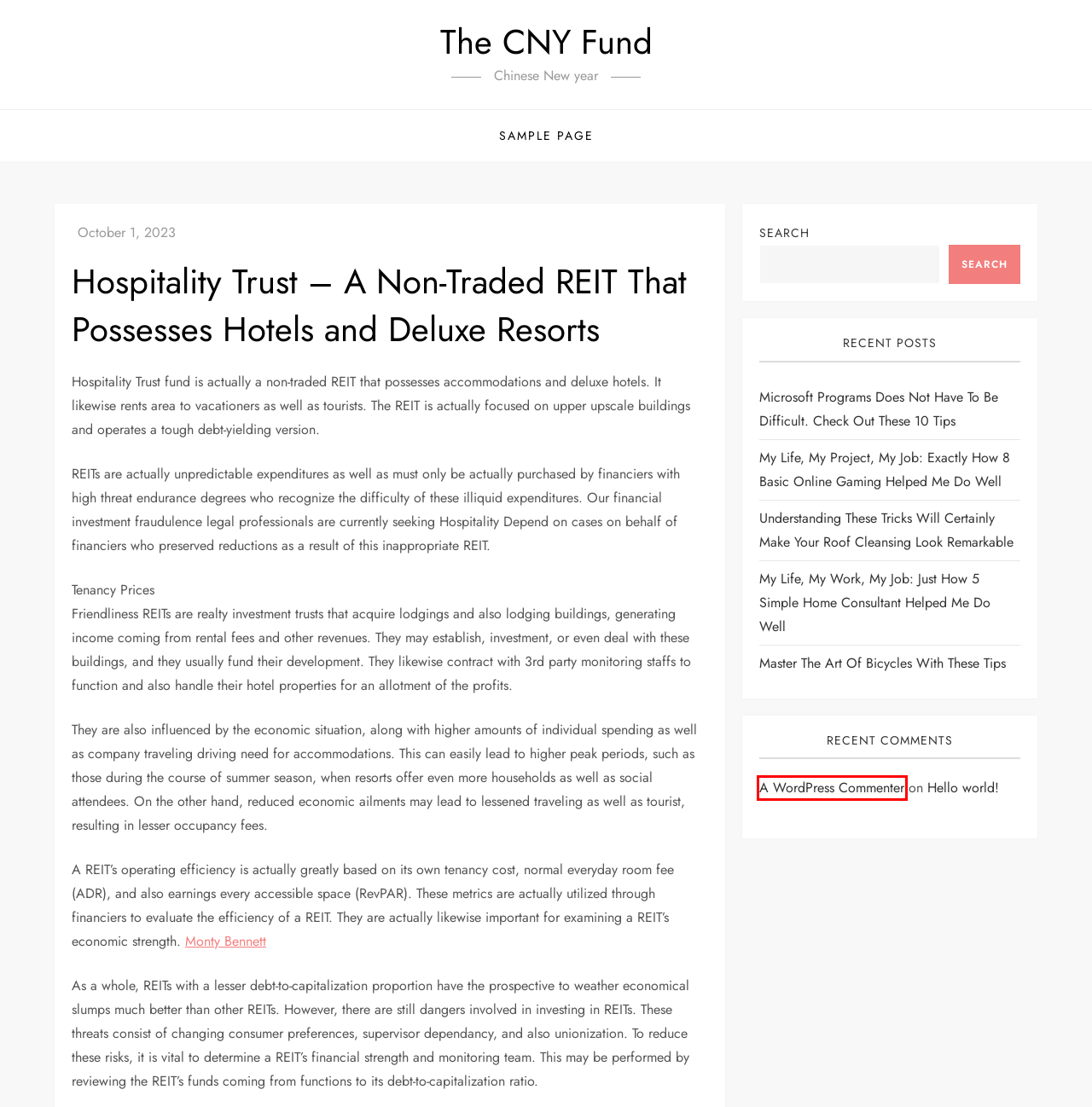Analyze the webpage screenshot with a red bounding box highlighting a UI element. Select the description that best matches the new webpage after clicking the highlighted element. Here are the options:
A. Understanding These Tricks Will Certainly Make Your Roof Cleansing Look Remarkable – The CNY Fund
B. Sample Page – The CNY Fund
C. Microsoft Programs Does Not Have To Be Difficult. Check out These 10 Tips – The CNY Fund
D. My Life, My Project, My Job: Exactly How 8 Basic Online Gaming Helped Me Do Well – The CNY Fund
E. Blog Tool, Publishing Platform, and CMS – WordPress.org
F. Master The Art Of Bicycles With These Tips – The CNY Fund
G. Hello world! – The CNY Fund
H. The CNY Fund – Chinese New year

E